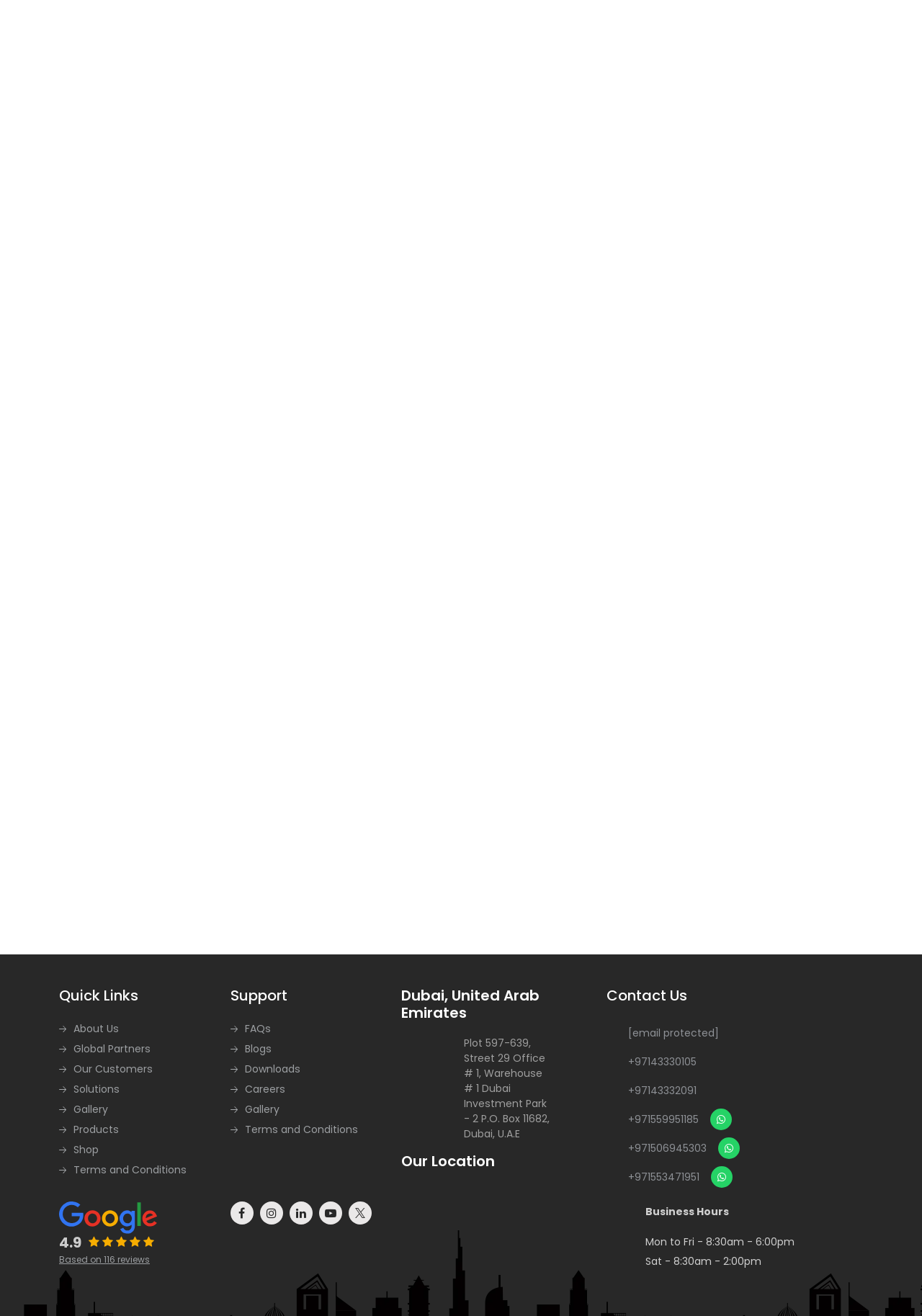Using the element description provided, determine the bounding box coordinates in the format (top-left x, top-left y, bottom-right x, bottom-right y). Ensure that all values are floating point numbers between 0 and 1. Element description: Blogs

[0.25, 0.79, 0.416, 0.805]